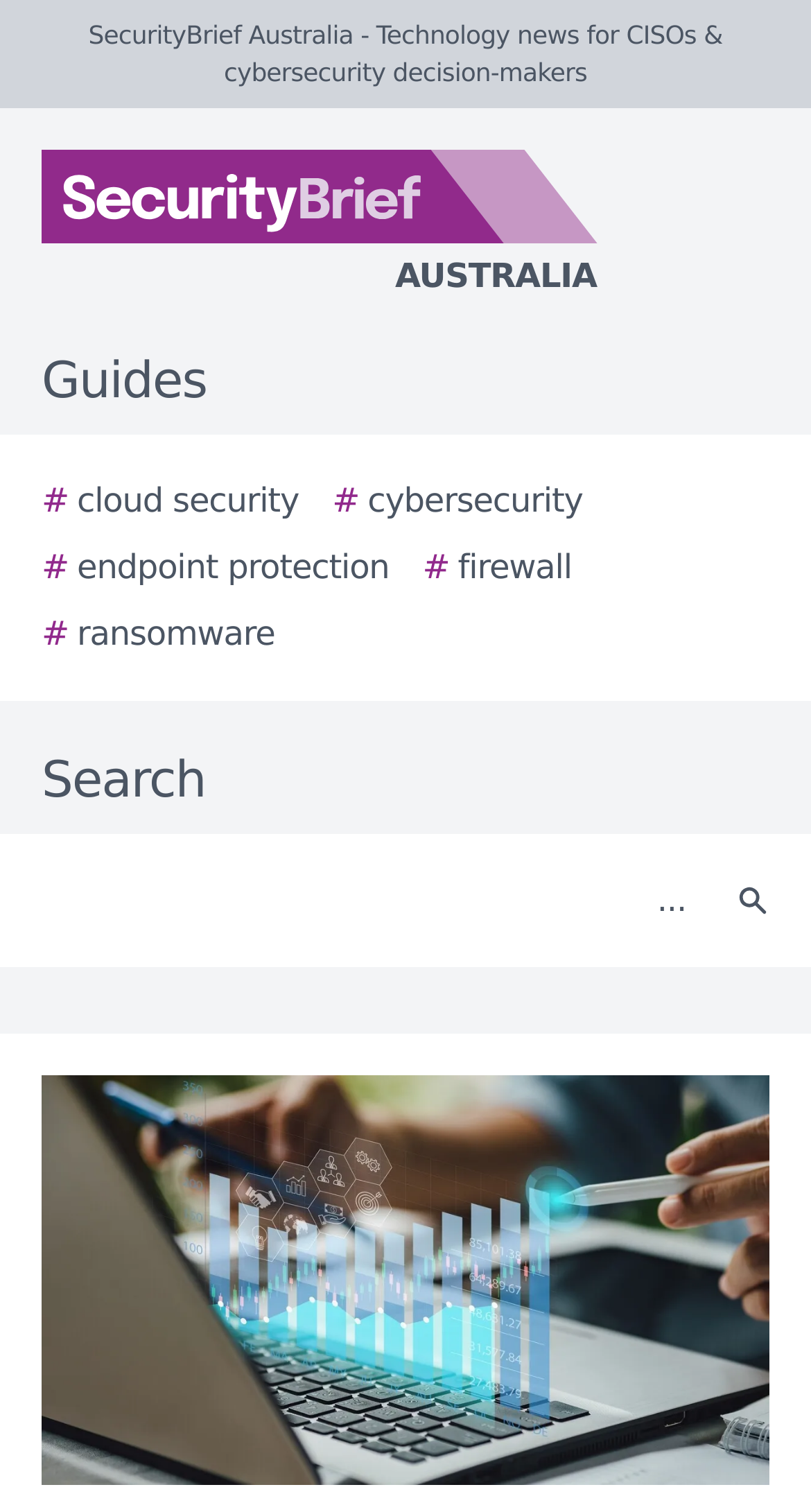Determine the main headline from the webpage and extract its text.

Fortifai debuts to safeguard and audit AI technologies